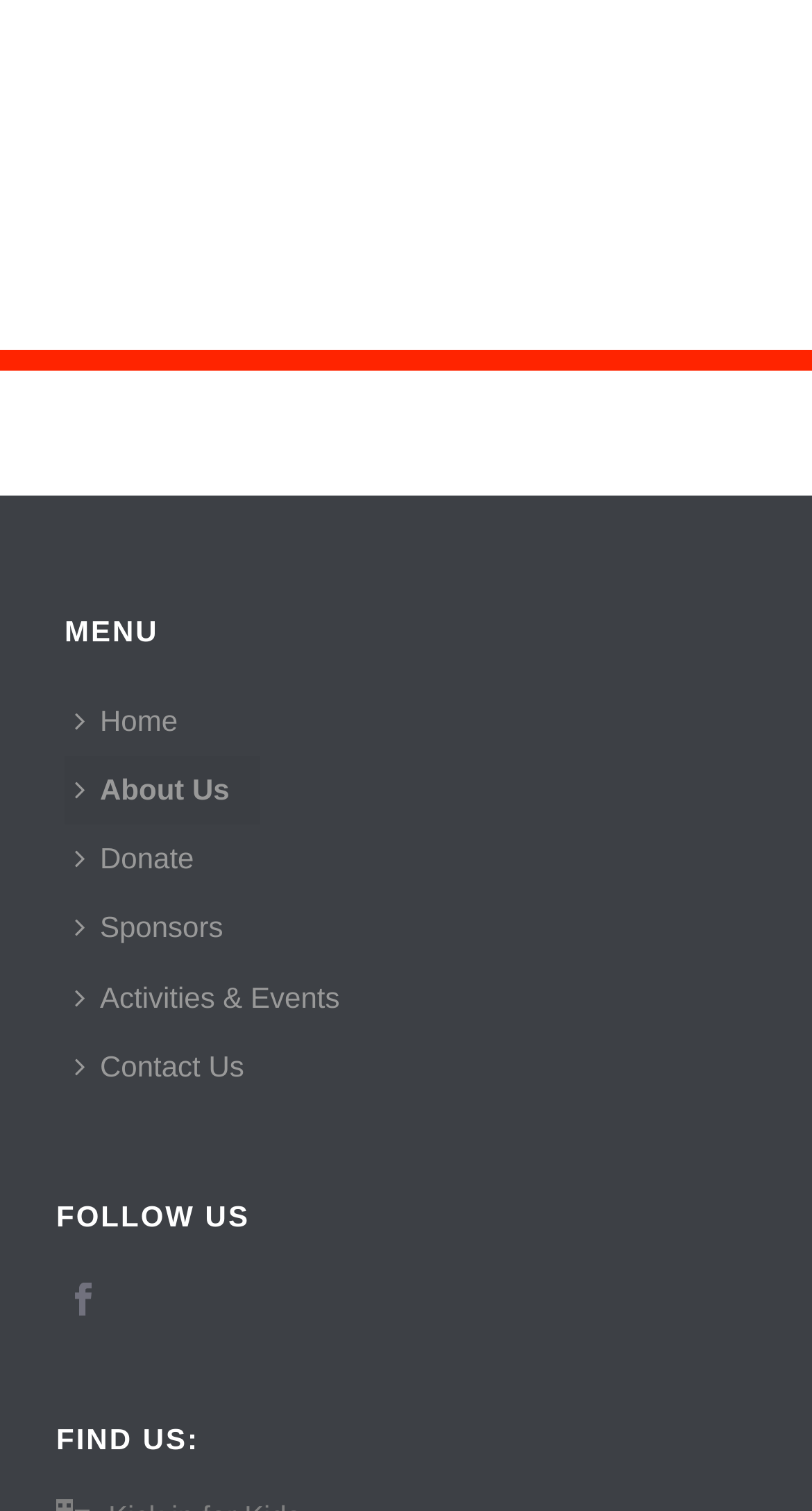Give a short answer using one word or phrase for the question:
How many menu items are there?

6